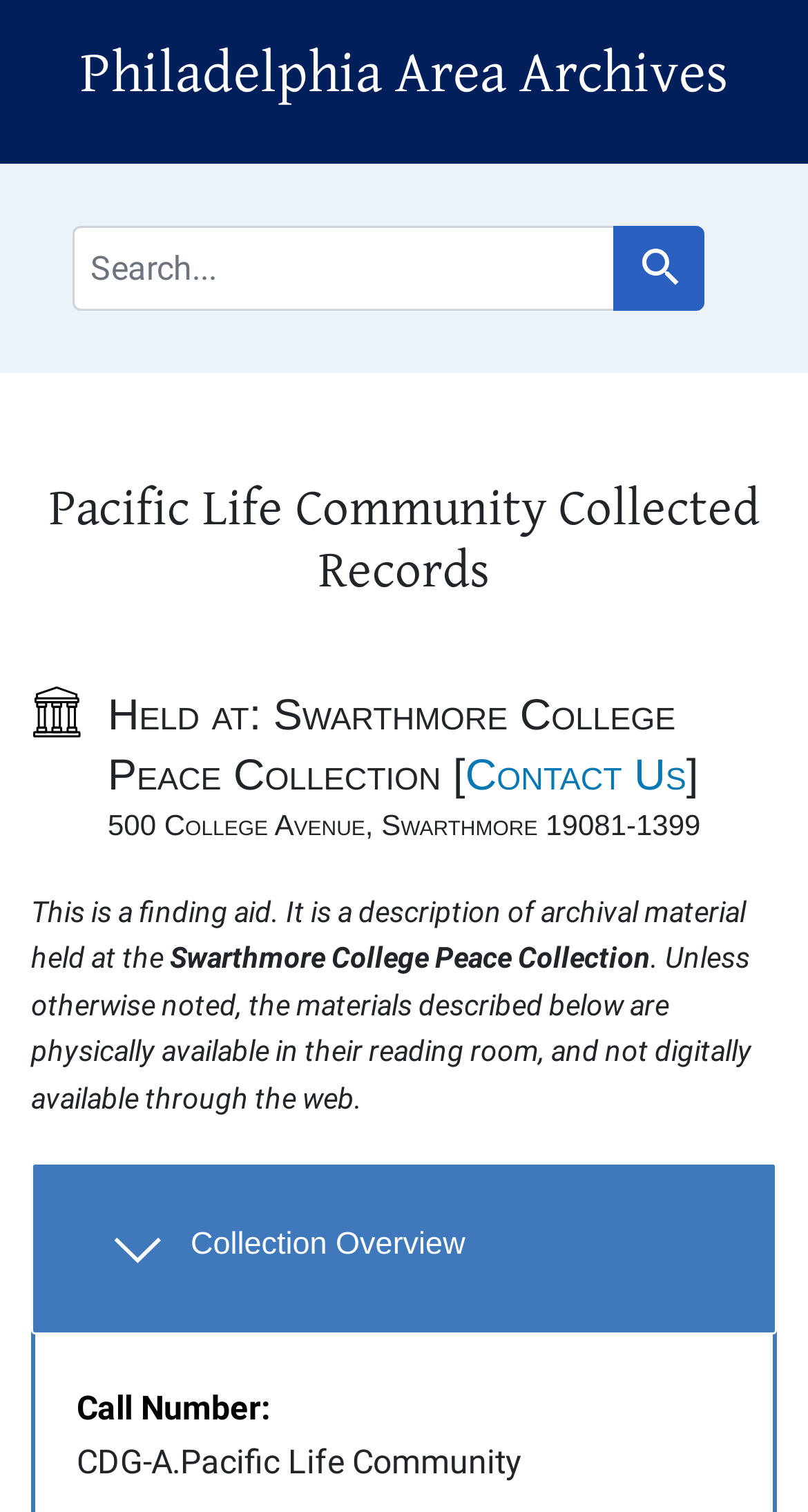What is the address of the Swarthmore College Peace Collection?
Refer to the image and answer the question using a single word or phrase.

500 College Avenue, Swarthmore 19081-1399